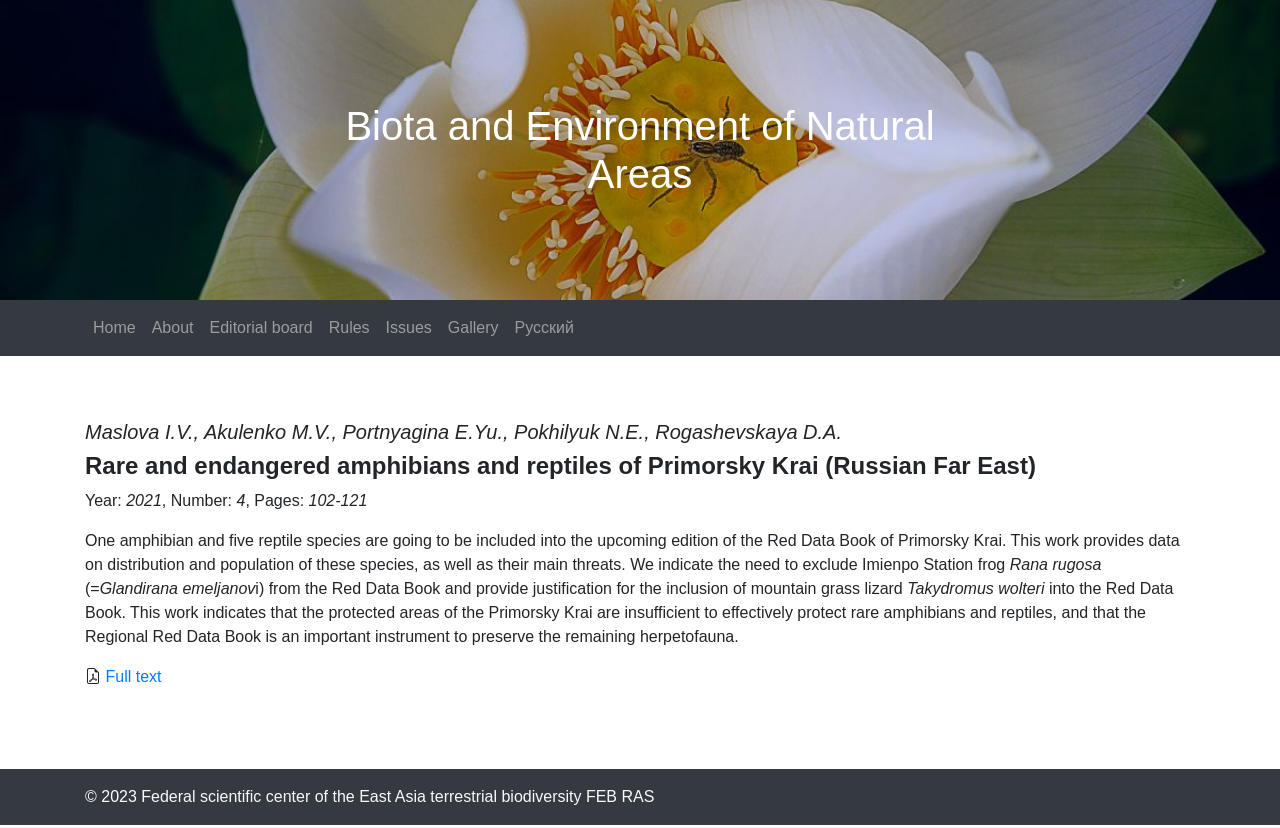Please locate the bounding box coordinates for the element that should be clicked to achieve the following instruction: "View Full text". Ensure the coordinates are given as four float numbers between 0 and 1, i.e., [left, top, right, bottom].

[0.082, 0.807, 0.126, 0.827]